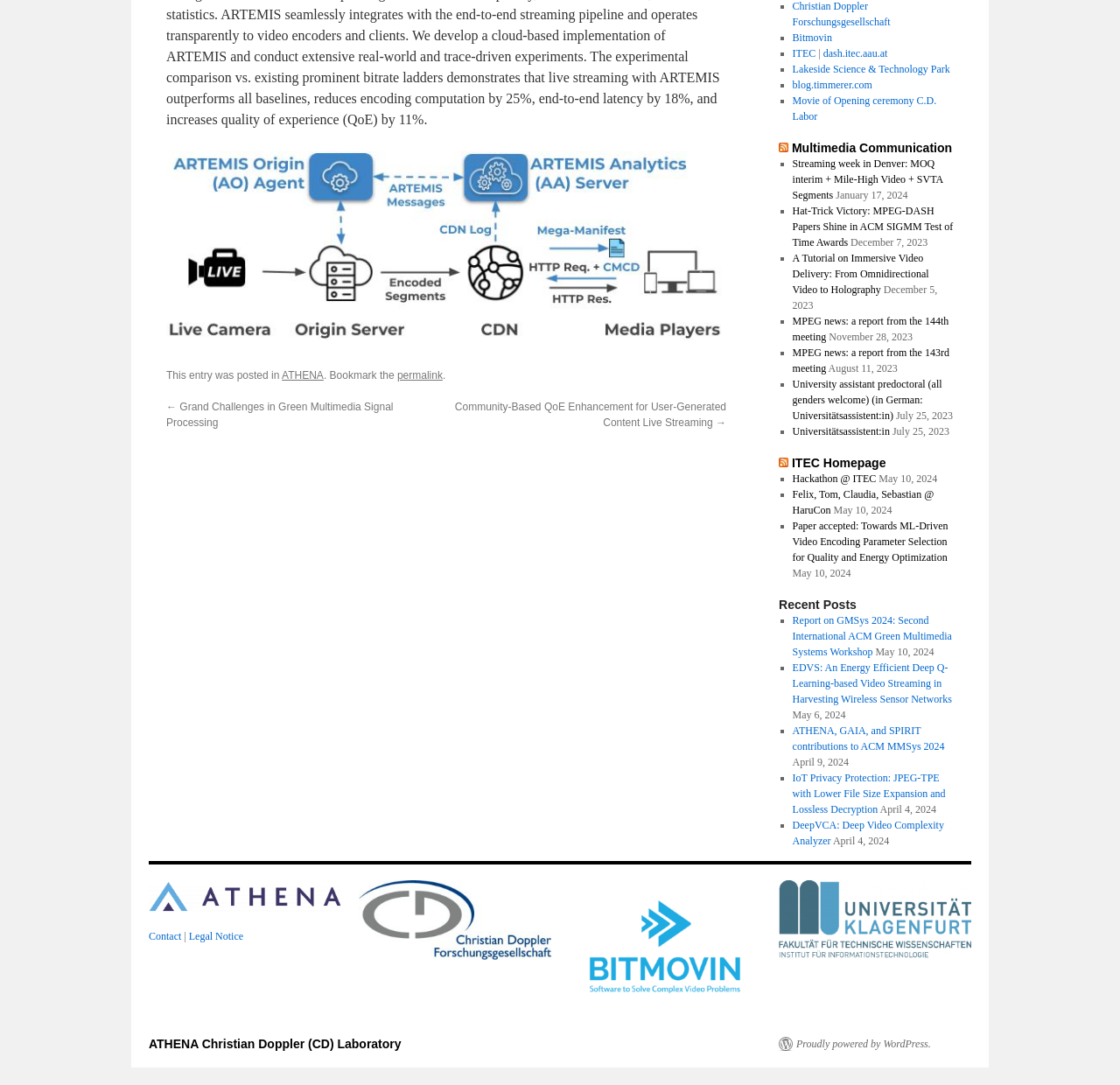How many links are there in the Recent Posts section?
Give a one-word or short-phrase answer derived from the screenshot.

10